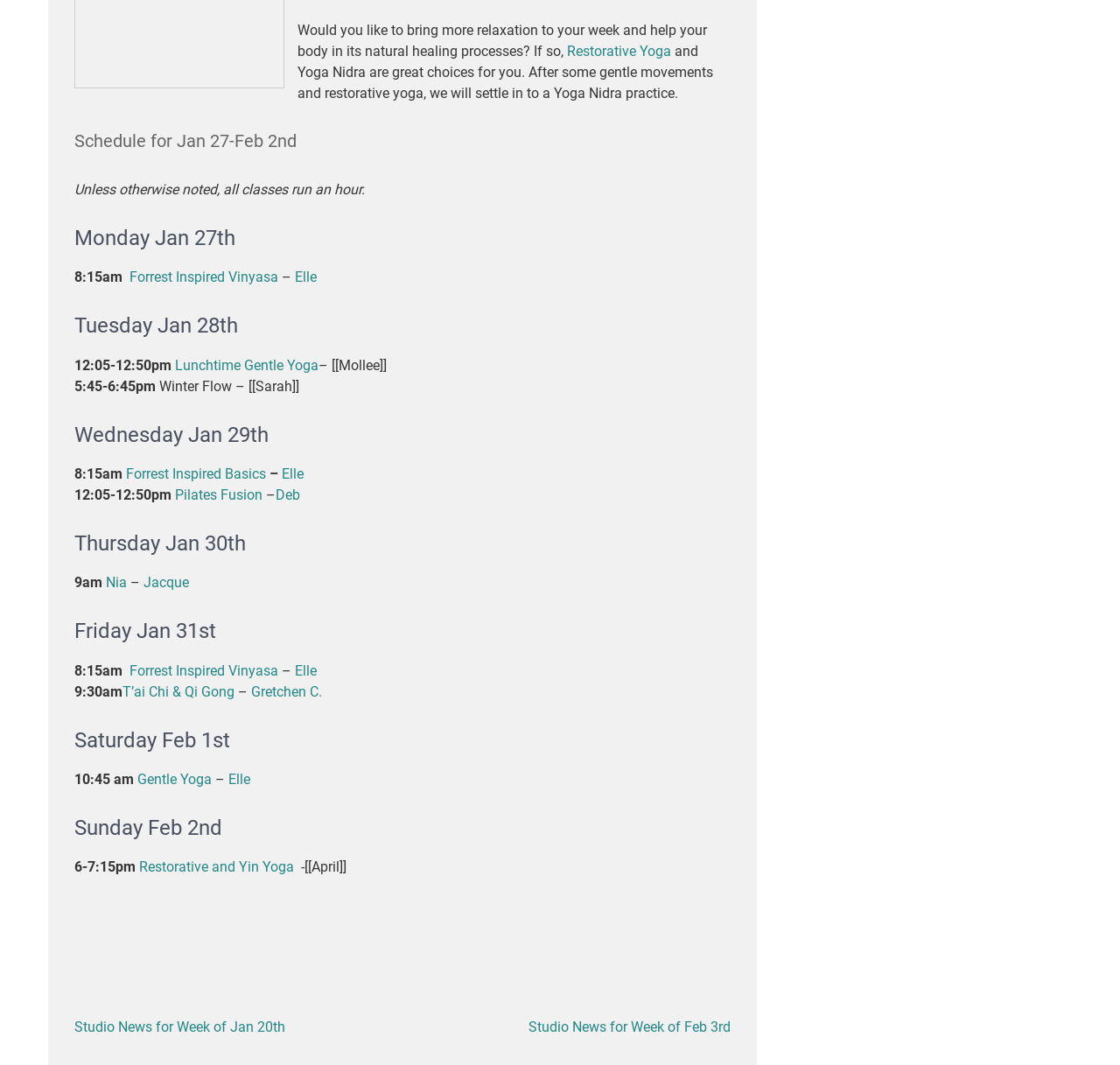Please specify the bounding box coordinates of the region to click in order to perform the following instruction: "Click on Restorative Yoga".

[0.506, 0.04, 0.599, 0.056]